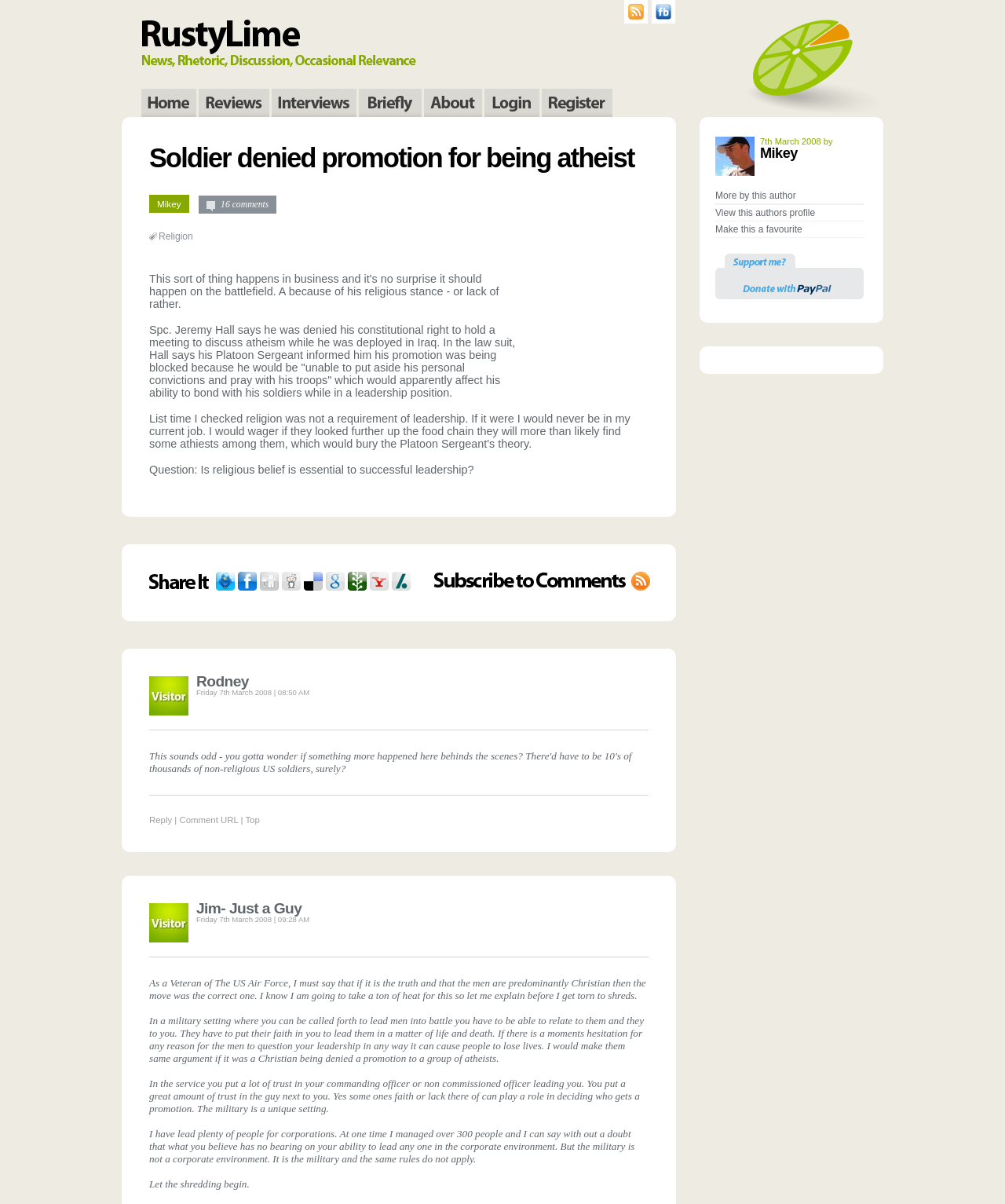Calculate the bounding box coordinates for the UI element based on the following description: "Mikey". Ensure the coordinates are four float numbers between 0 and 1, i.e., [left, top, right, bottom].

[0.756, 0.121, 0.794, 0.134]